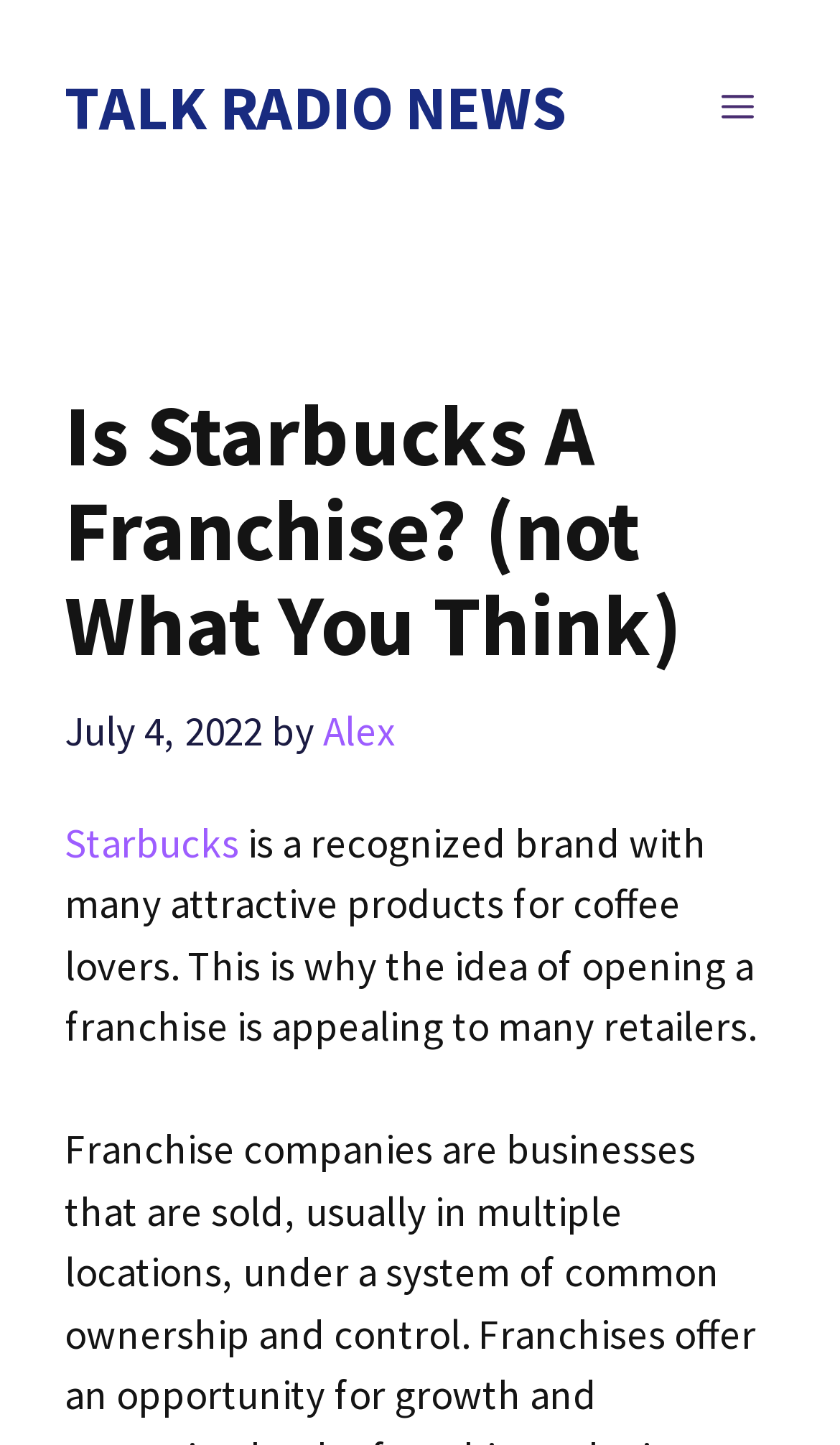Answer the following in one word or a short phrase: 
What is the name of the website?

Talk Radio News